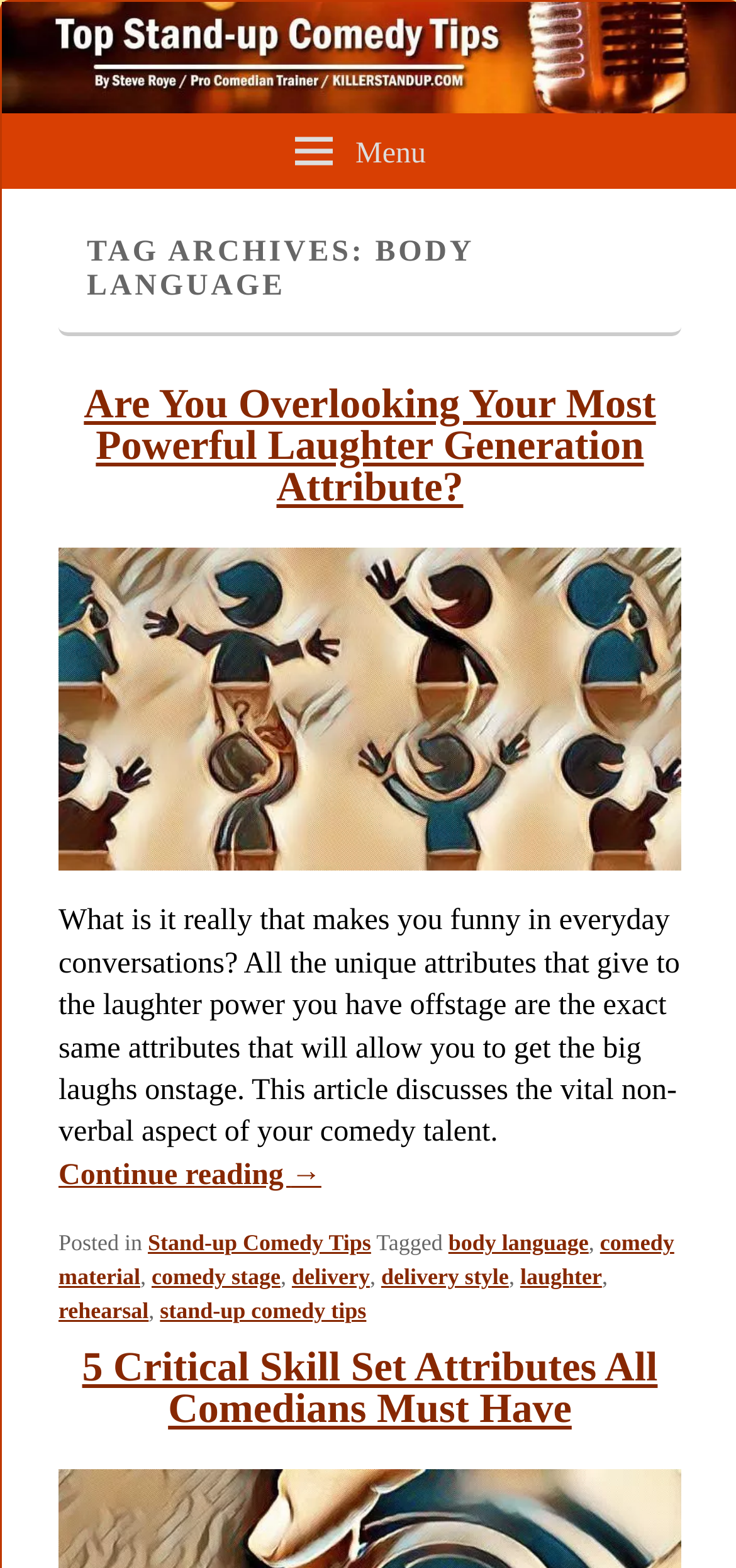Provide a short answer to the following question with just one word or phrase: What is the second article about?

5 Critical Skill Set Attributes All Comedians Must Have